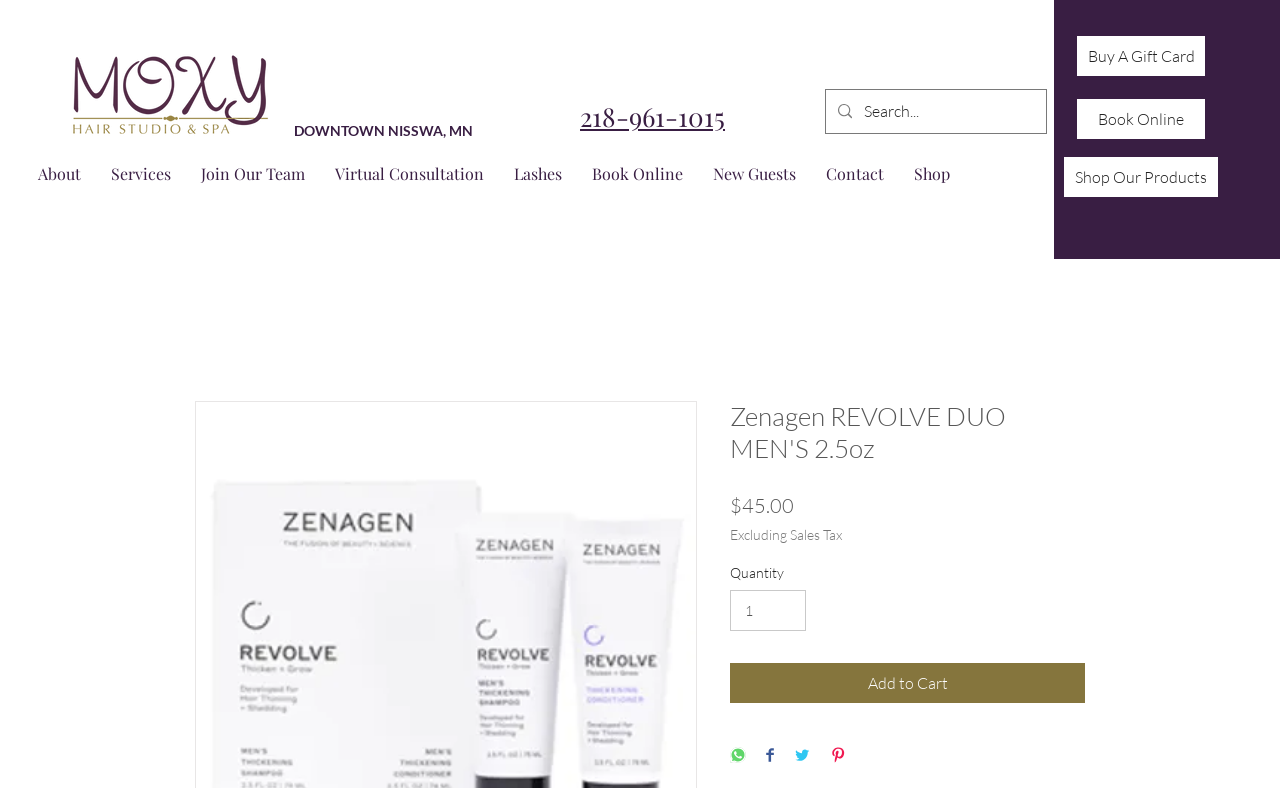Answer the question with a single word or phrase: 
What is the price of the product?

$45.00